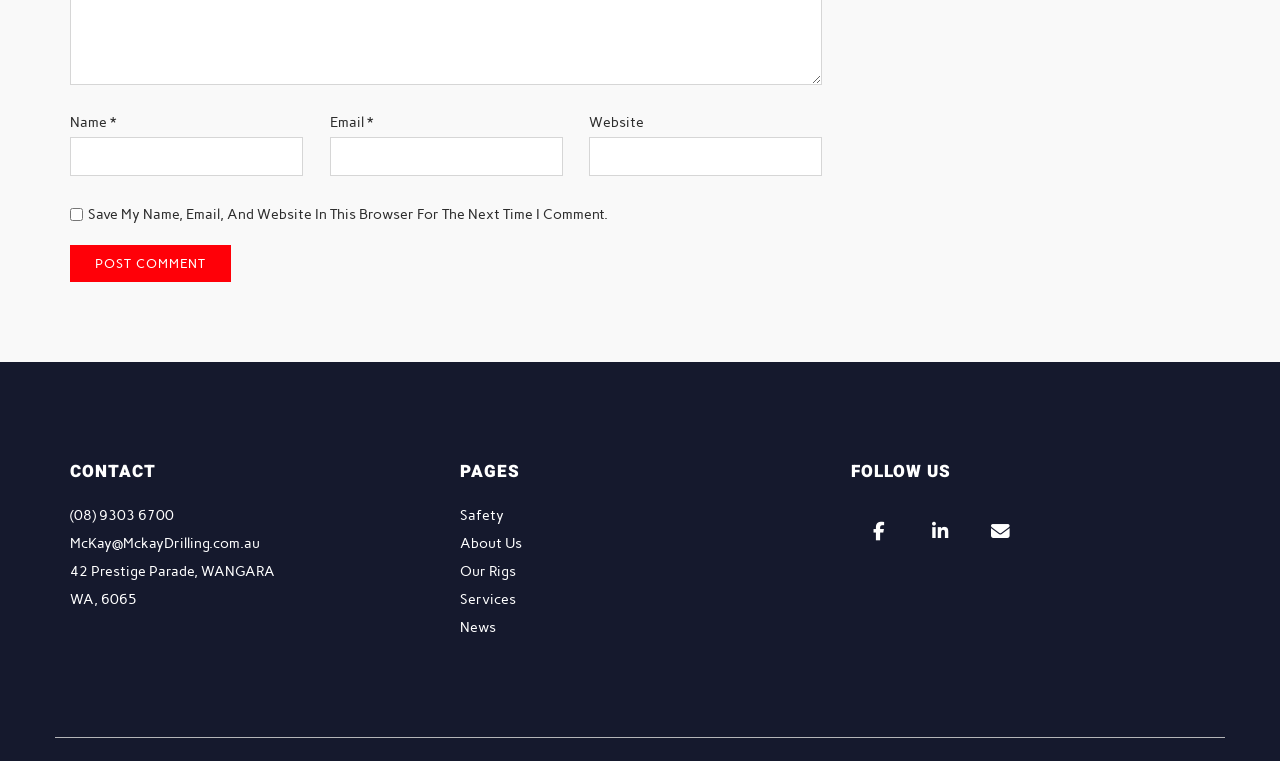Provide a brief response using a word or short phrase to this question:
What is the website's physical address?

42 Prestige Parade, WANGARA